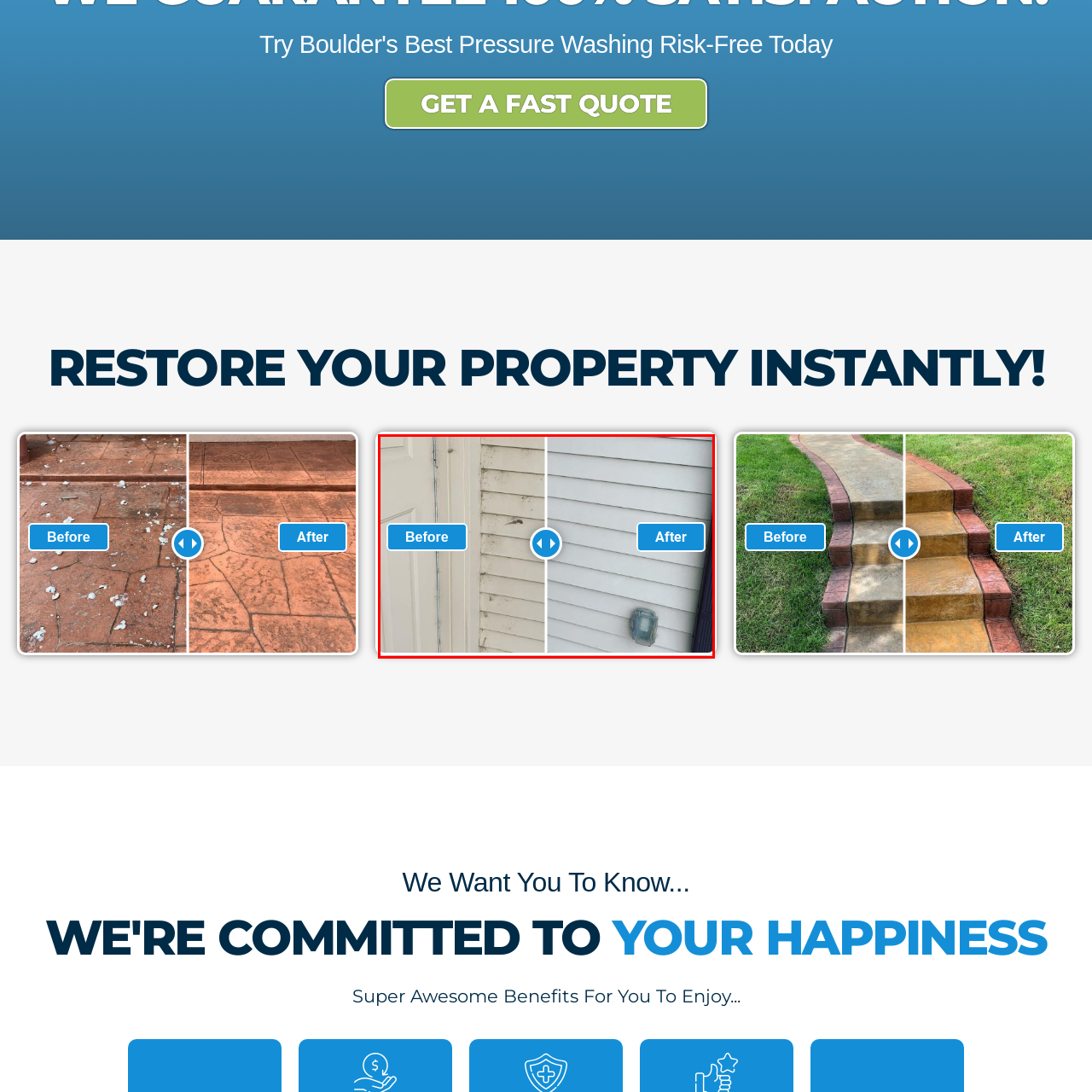Please examine the highlighted section of the image enclosed in the red rectangle and provide a comprehensive answer to the following question based on your observation: What is the purpose of the image?

The image is presented to effectively illustrate the significant improvement that restoration and maintenance services can have on enhancing the aesthetic appeal of a property, as evident from the striking transformation shown in the 'Before' and 'After' comparison.